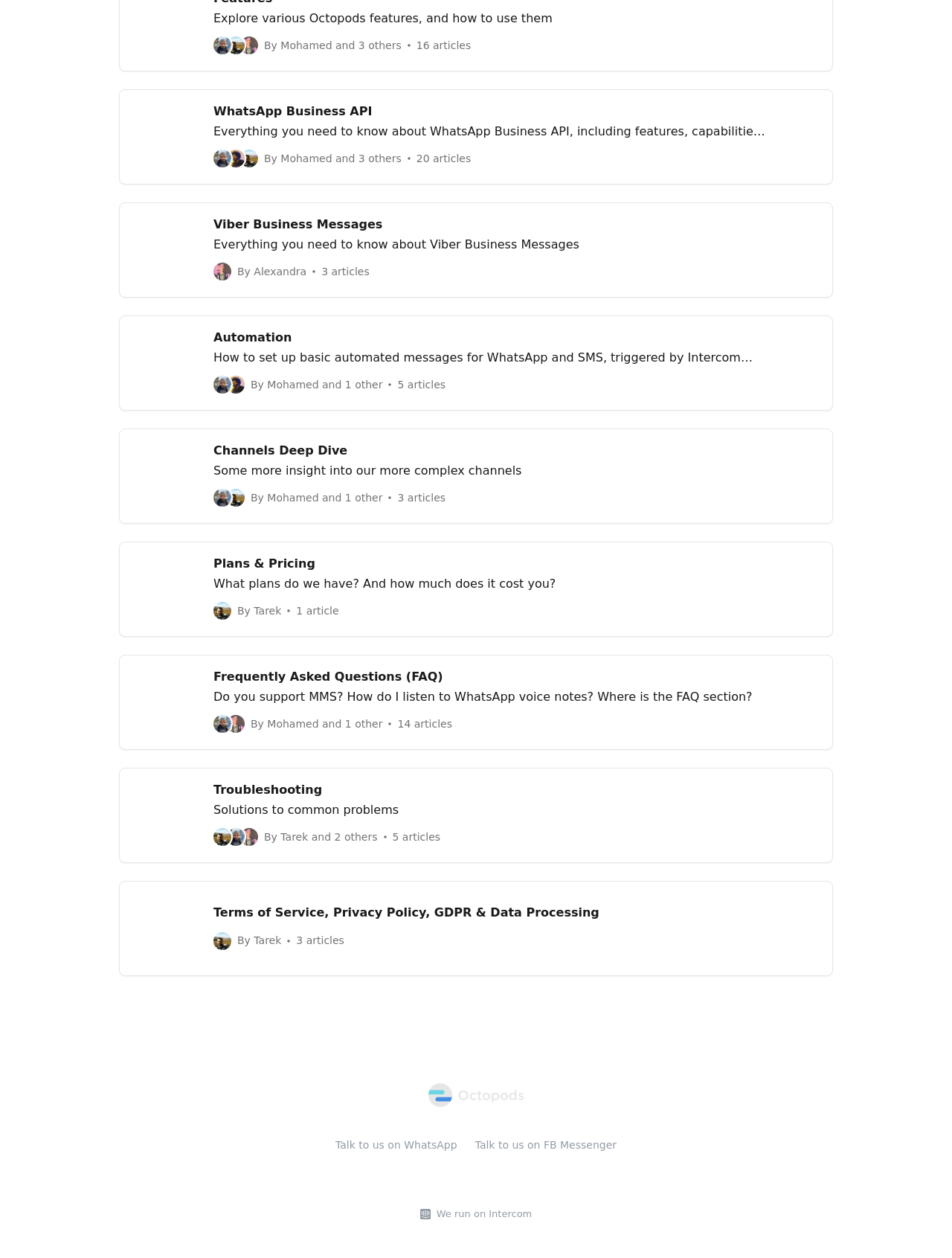Provide the bounding box coordinates of the HTML element described by the text: "alt="Octopods Help Center"".

[0.45, 0.863, 0.55, 0.876]